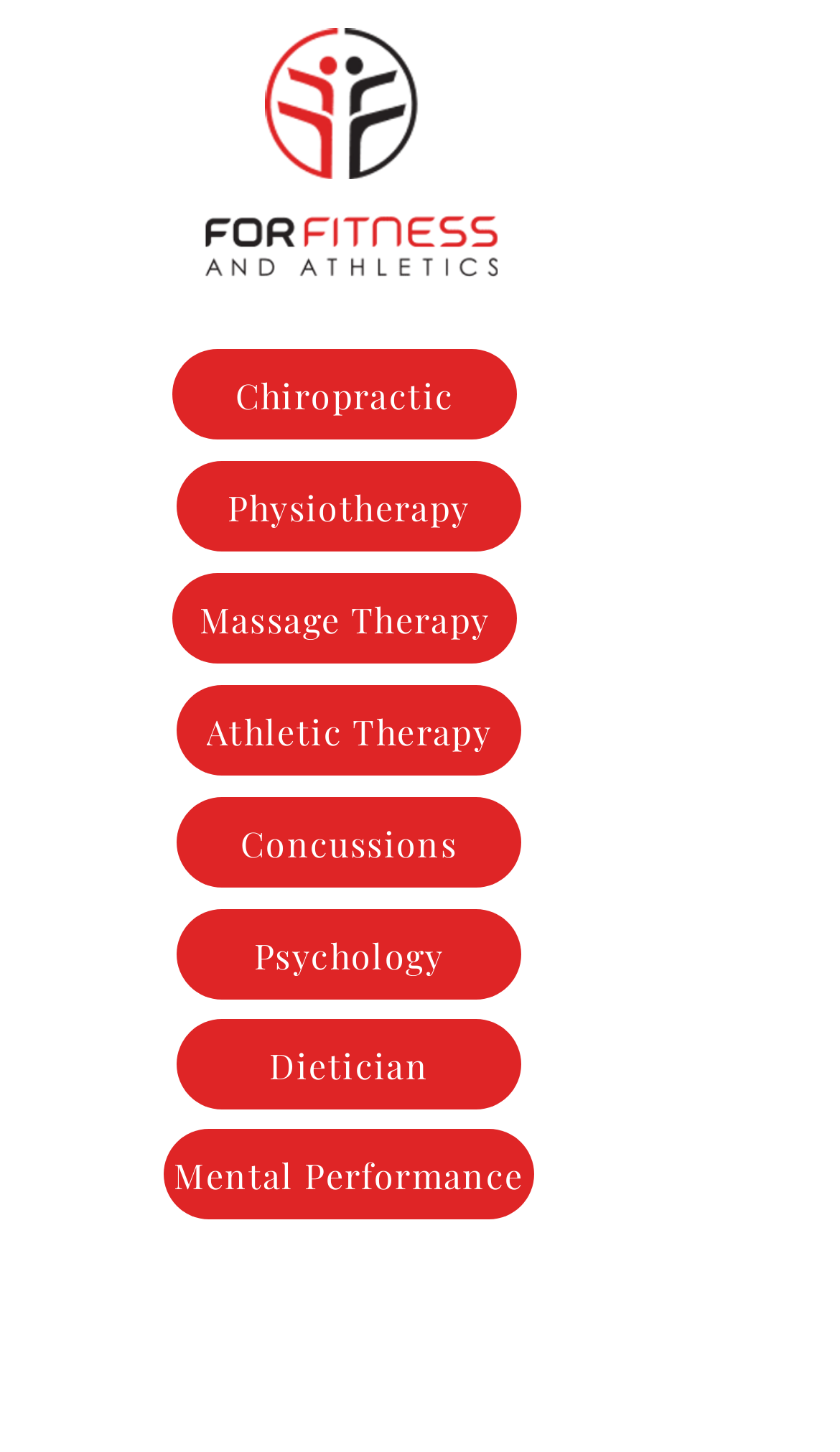Please provide the bounding box coordinates for the element that needs to be clicked to perform the following instruction: "Get information on psychology services". The coordinates should be given as four float numbers between 0 and 1, i.e., [left, top, right, bottom].

[0.21, 0.626, 0.621, 0.688]